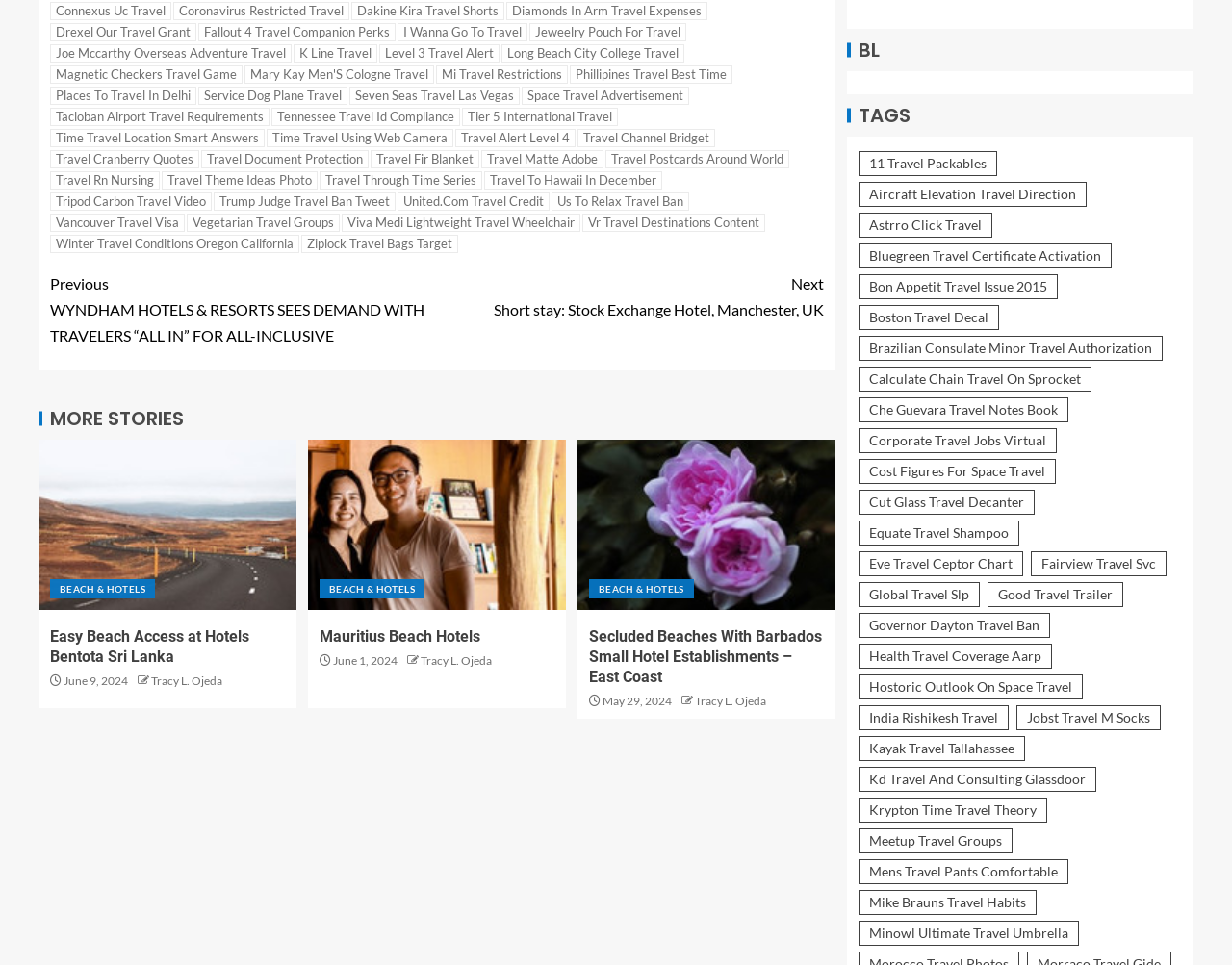Please identify the bounding box coordinates of the element's region that needs to be clicked to fulfill the following instruction: "Click on 'Connexus Uc Travel'". The bounding box coordinates should consist of four float numbers between 0 and 1, i.e., [left, top, right, bottom].

[0.041, 0.002, 0.139, 0.021]